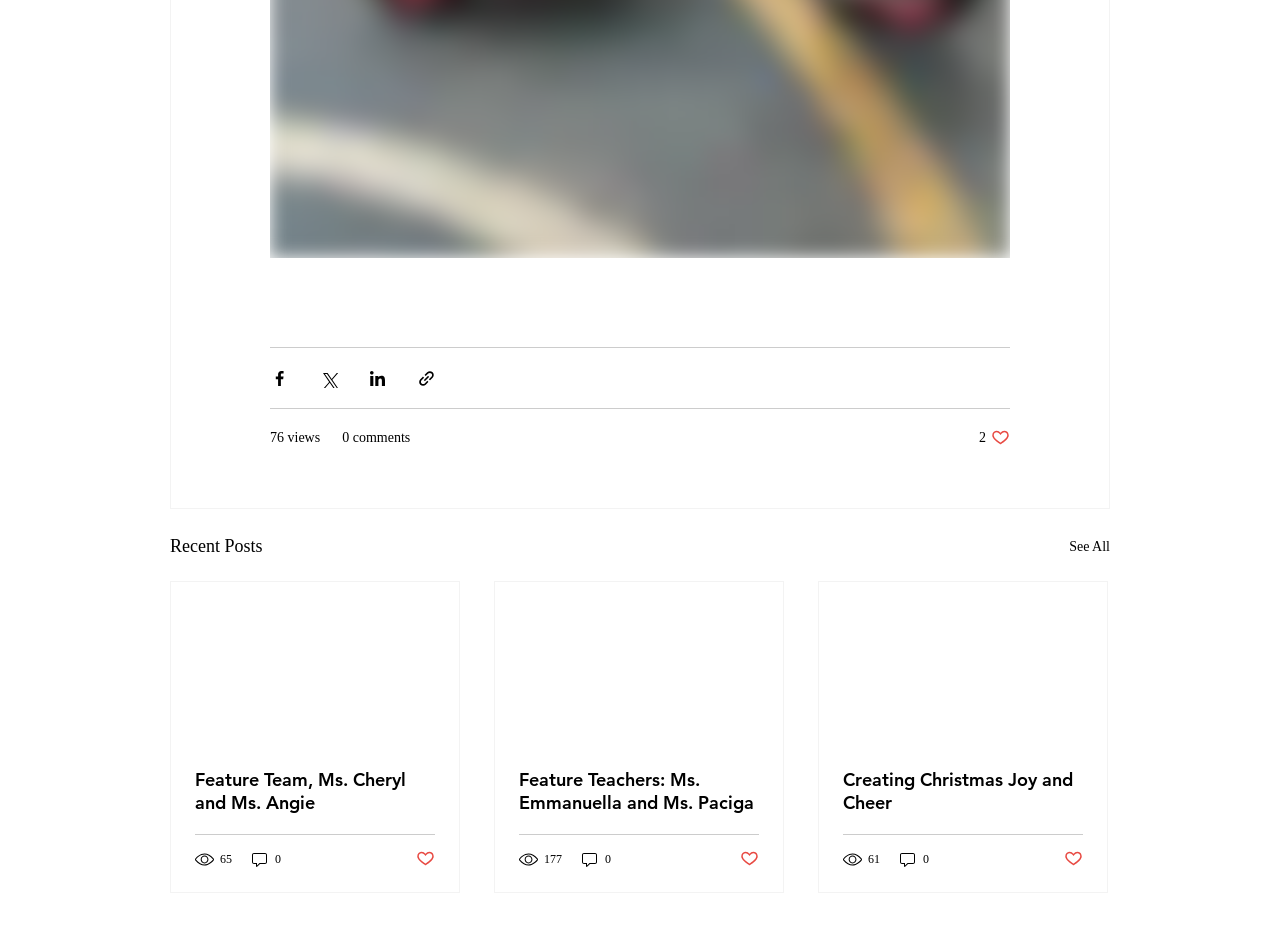Carefully examine the image and provide an in-depth answer to the question: What is the common feature of the posts listed?

The common feature of the posts listed is that they all have view and comment counts associated with them. Each post has a 'views' count and a 'comments' count, which suggests that users can view and interact with these posts.